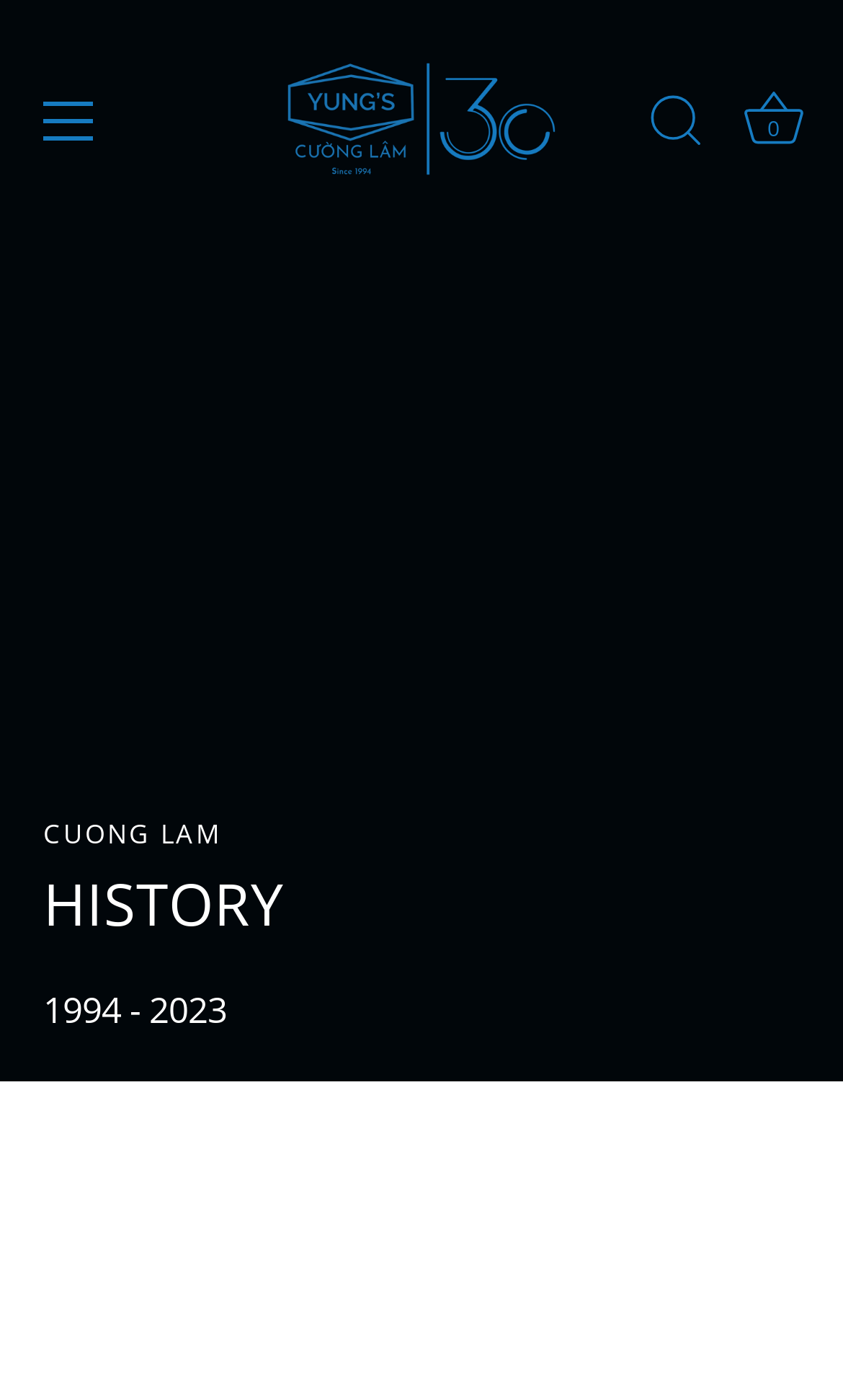Generate a thorough caption that explains the contents of the webpage.

The webpage is about Cuong Lam History and appears to be a website for a distributor company, Nhà Phân Phối Cường Lâm. At the top left, there is a "Menu" link. Next to it, there is a prominent link with the company name, accompanied by two identical images of the company logo. 

On the top right, there are three links: "Search", "Cart", and a "Cart" icon represented by a basket image. The "Cart" link also displays a "0" indicator, suggesting that the cart is currently empty.

Below the top navigation, there is a table layout that occupies most of the page. The table contains three rows of text. The first row displays "CUONG LAM" in a prominent font. The second row is a heading that reads "HISTORY". The third row shows a time period, "1994 - 2023", which might indicate the company's years of operation.